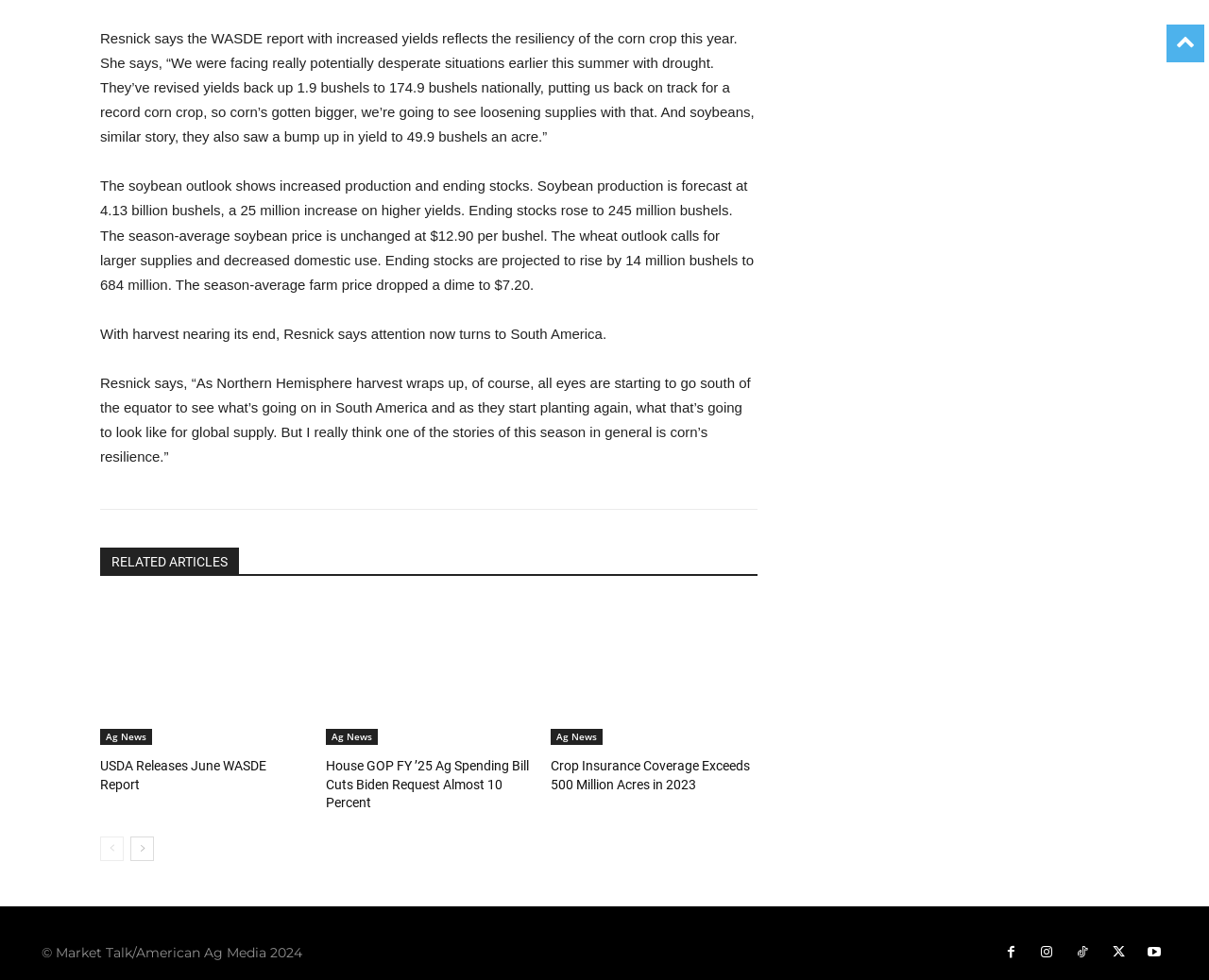What is the focus of attention after the Northern Hemisphere harvest?
Using the screenshot, give a one-word or short phrase answer.

South America